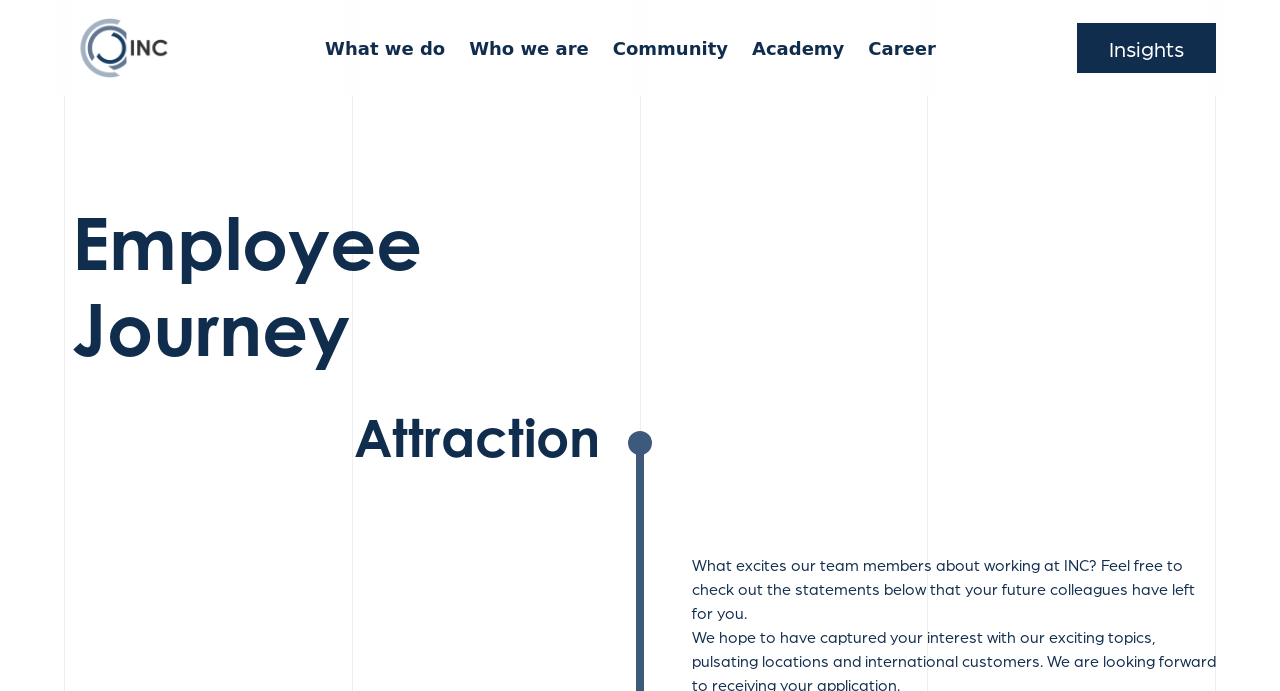Find the bounding box coordinates for the UI element whose description is: "parent_node: What we do". The coordinates should be four float numbers between 0 and 1, in the format [left, top, right, bottom].

[0.05, 0.024, 0.144, 0.115]